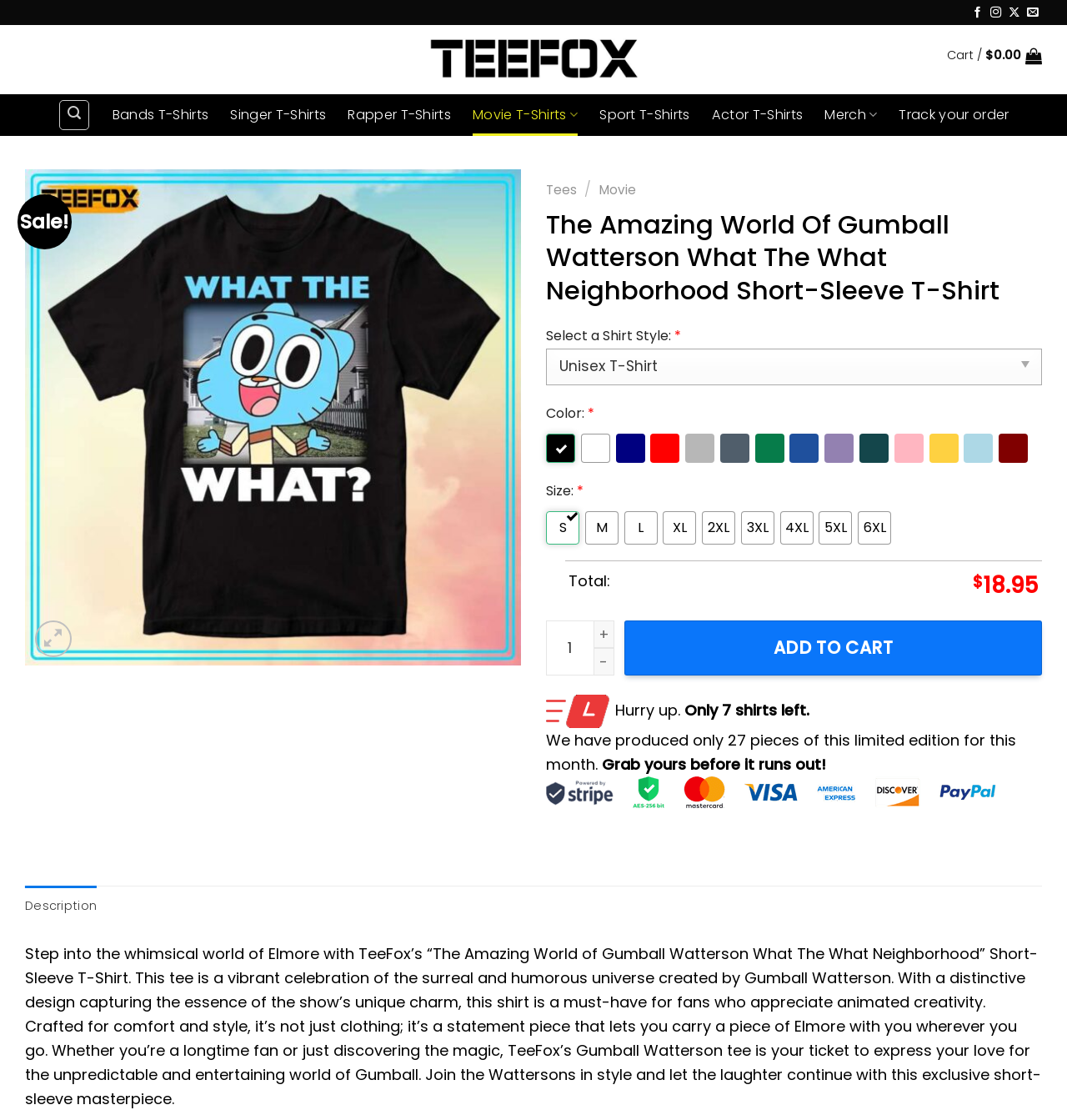What are the available shirt styles?
Deliver a detailed and extensive answer to the question.

I found the answer by looking at the links 'Tees' and 'Movie' which are next to each other and seem to be related to shirt styles.